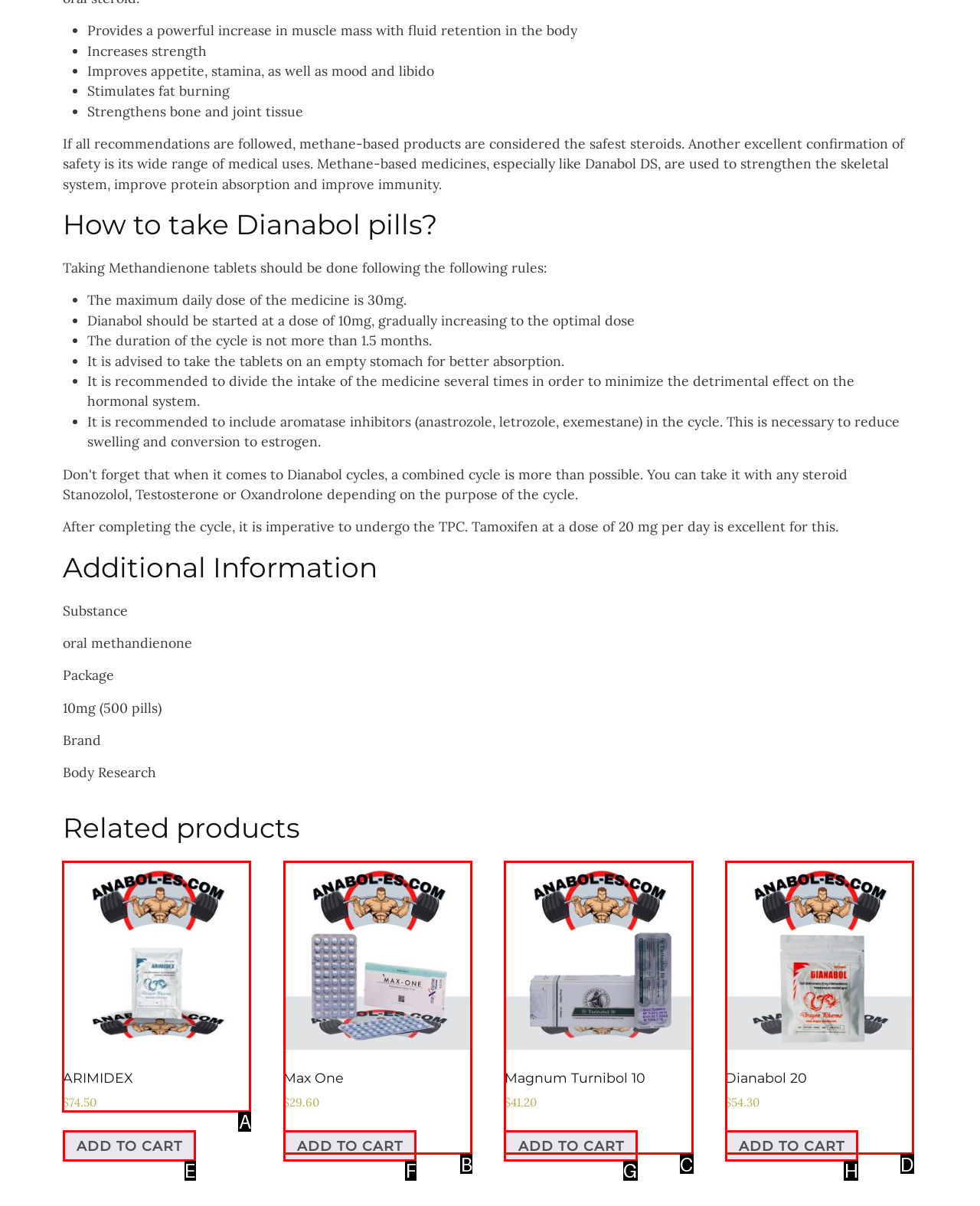Identify the letter of the UI element I need to click to carry out the following instruction: Click on 'ARIMIDEX $74.50'

A